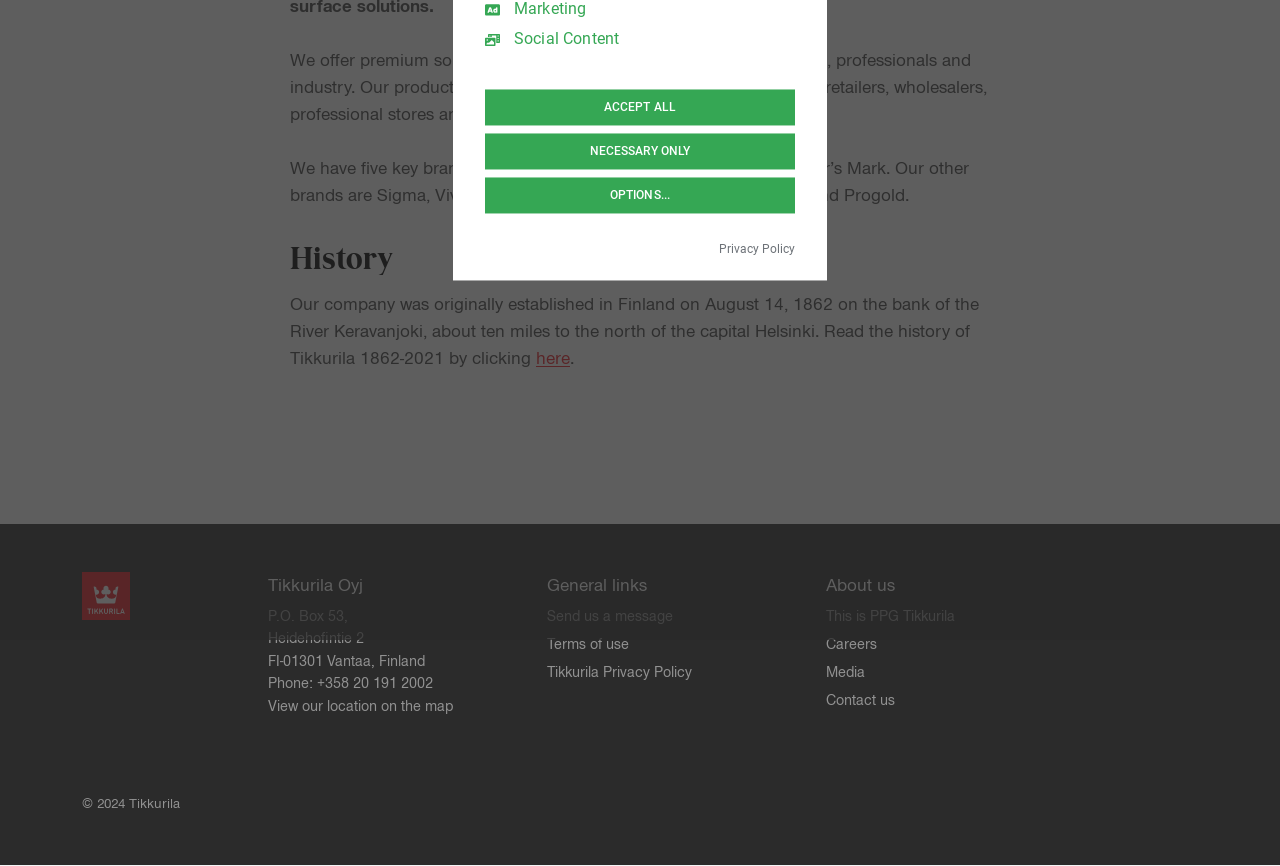Find the bounding box of the web element that fits this description: "This is PPG Tikkurila".

[0.645, 0.703, 0.746, 0.72]